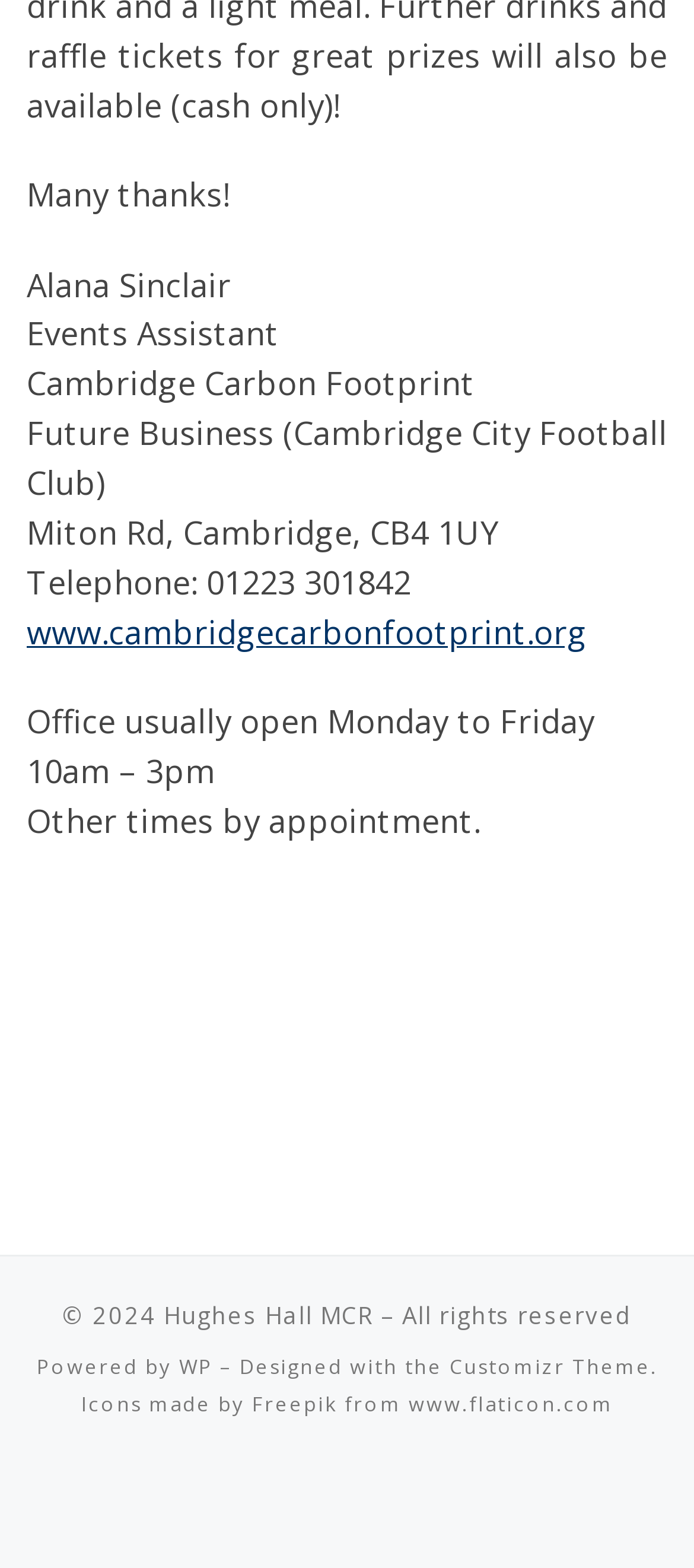What is the website of the Cambridge Carbon Footprint?
Answer the question with just one word or phrase using the image.

www.cambridgecarbonfootprint.org